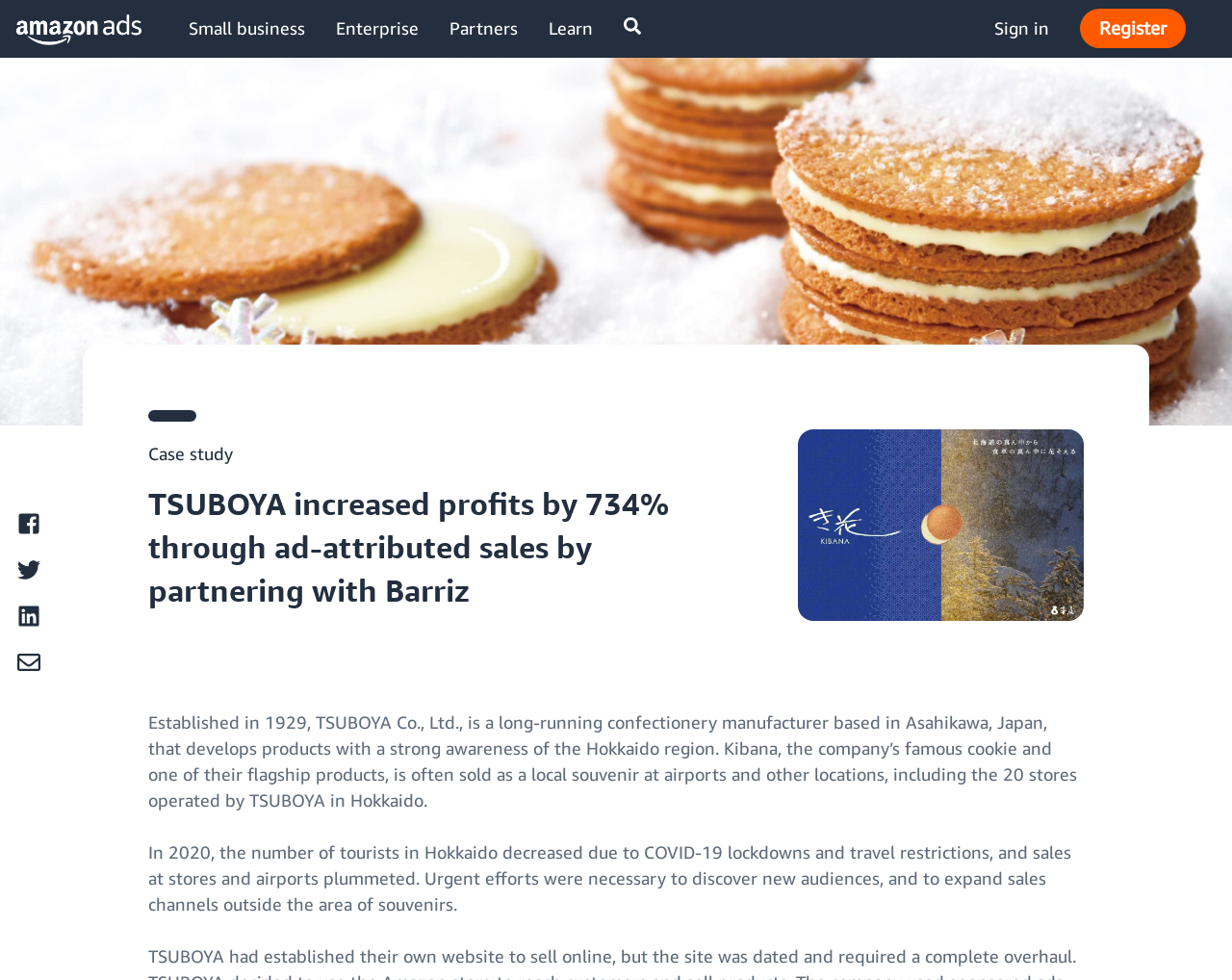Show the bounding box coordinates for the element that needs to be clicked to execute the following instruction: "Click the '24USoftware Logo' link". Provide the coordinates in the form of four float numbers between 0 and 1, i.e., [left, top, right, bottom].

None